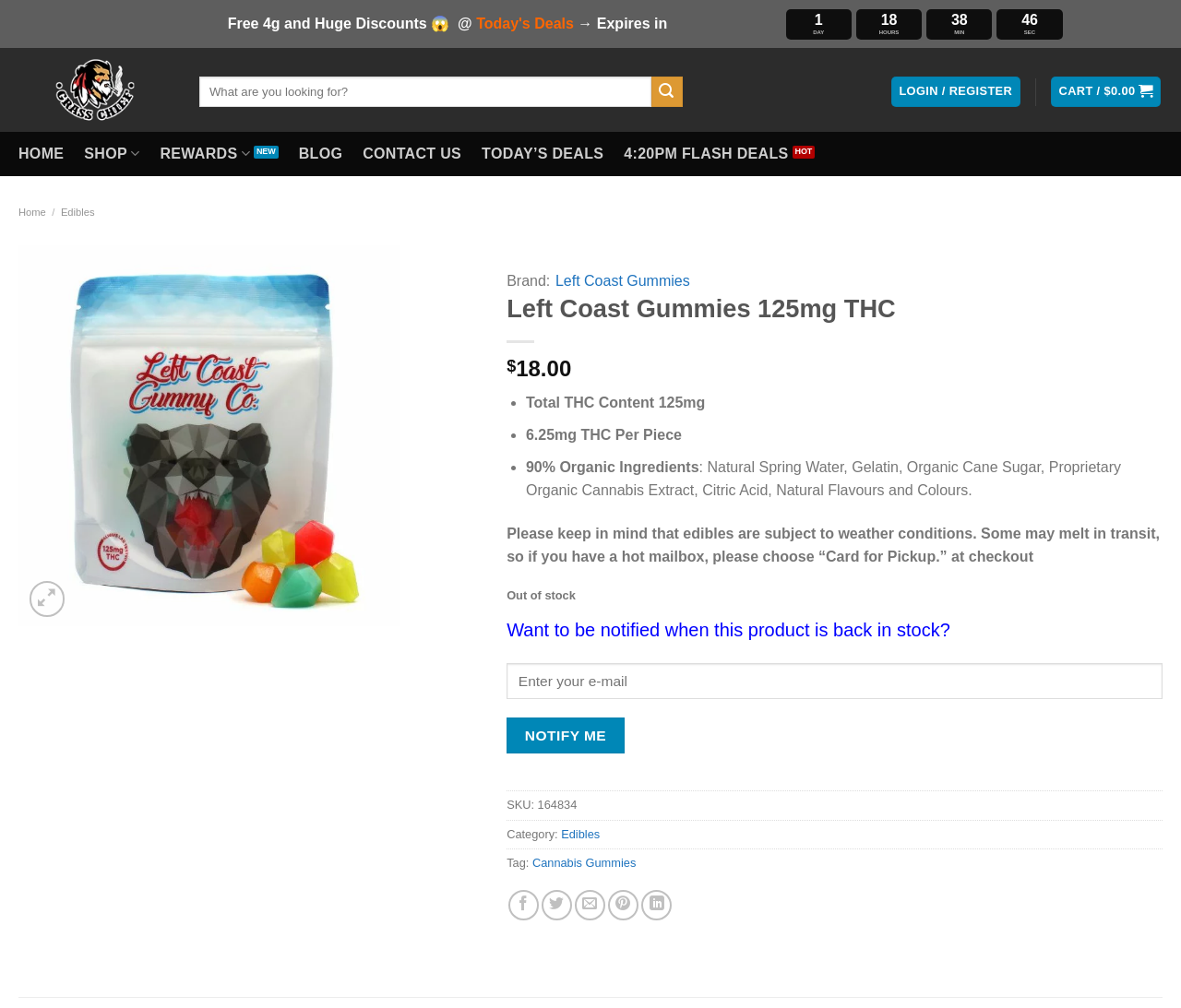Identify the bounding box for the given UI element using the description provided. Coordinates should be in the format (top-left x, top-left y, bottom-right x, bottom-right y) and must be between 0 and 1. Here is the description: Cannabis Gummies

[0.451, 0.849, 0.539, 0.863]